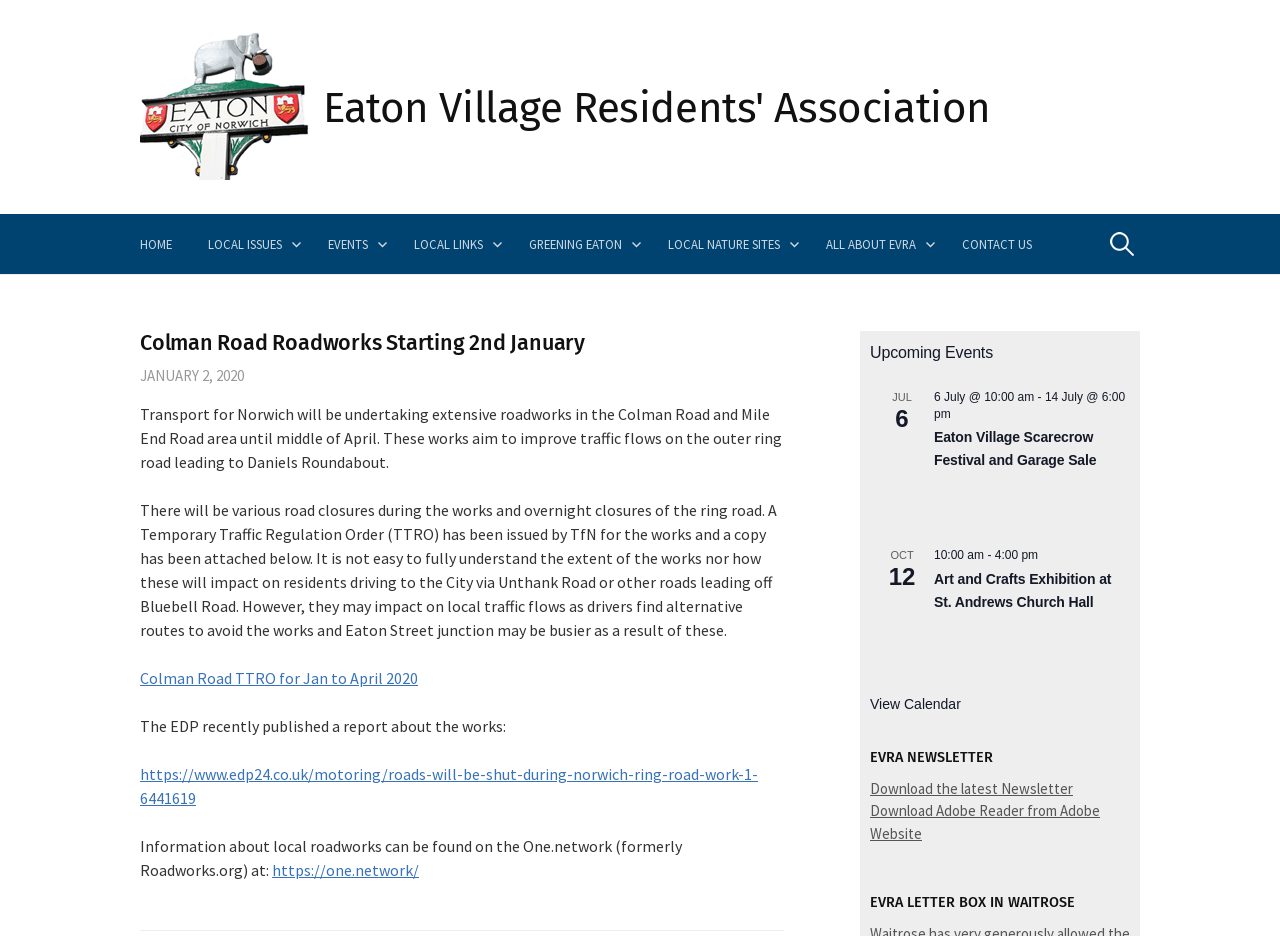Reply to the question with a brief word or phrase: What is the name of the church where the Art and Crafts Exhibition will be held?

St. Andrews Church Hall